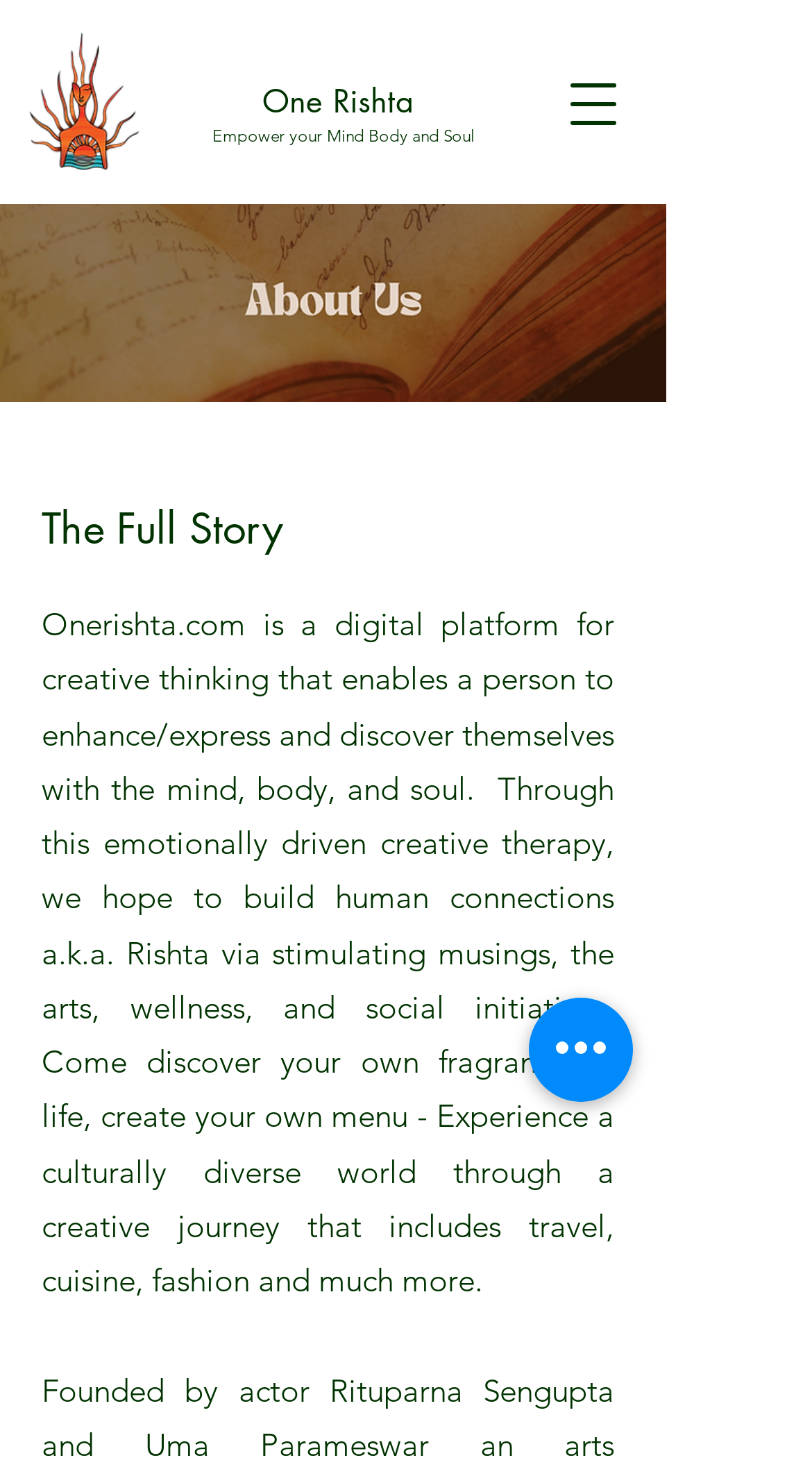What is the tone of onerishta.com?
Please respond to the question with a detailed and well-explained answer.

The webpage description mentions that onerishta.com is an 'emotionally driven creative therapy', which suggests that the platform has a tone that is empathetic and focused on emotional well-being.